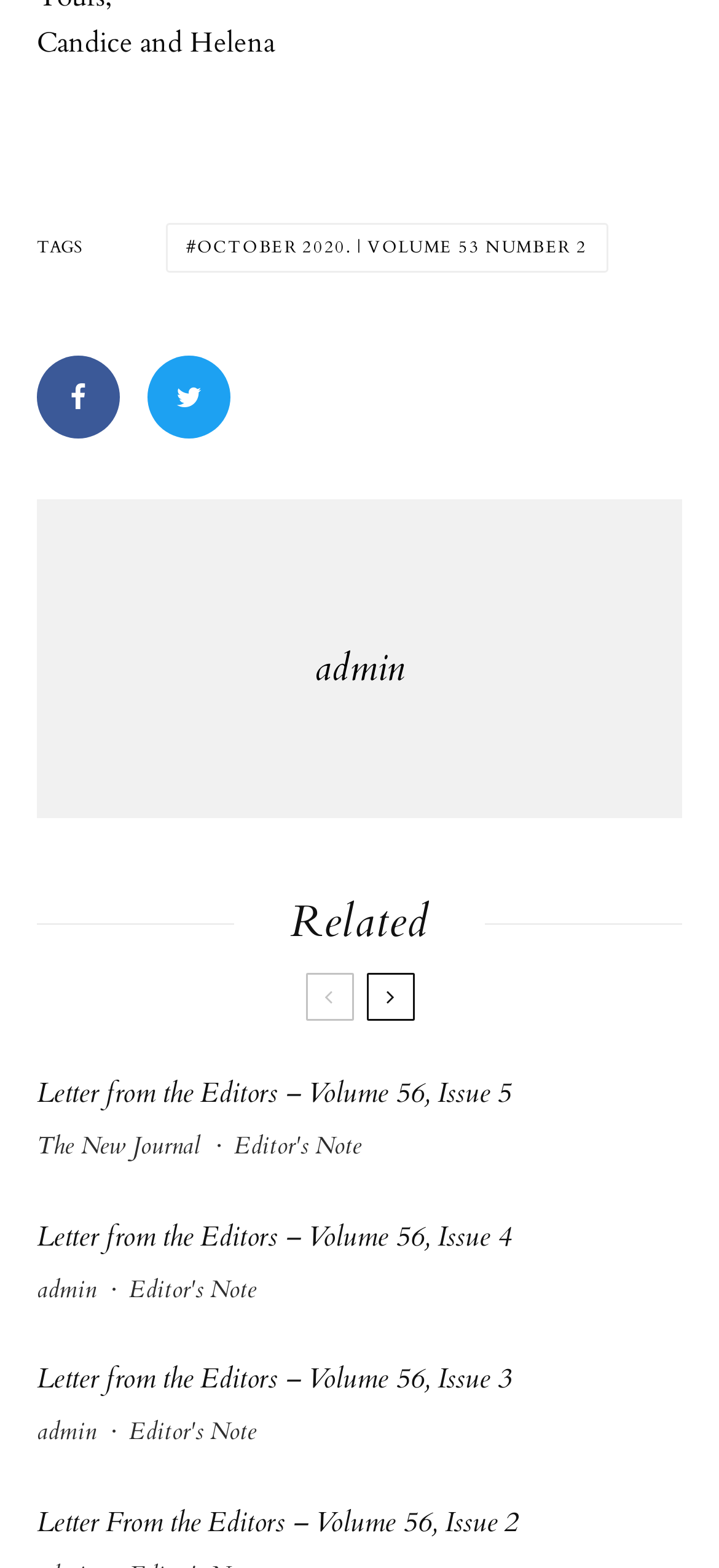How many links are in the second article?
Using the picture, provide a one-word or short phrase answer.

3